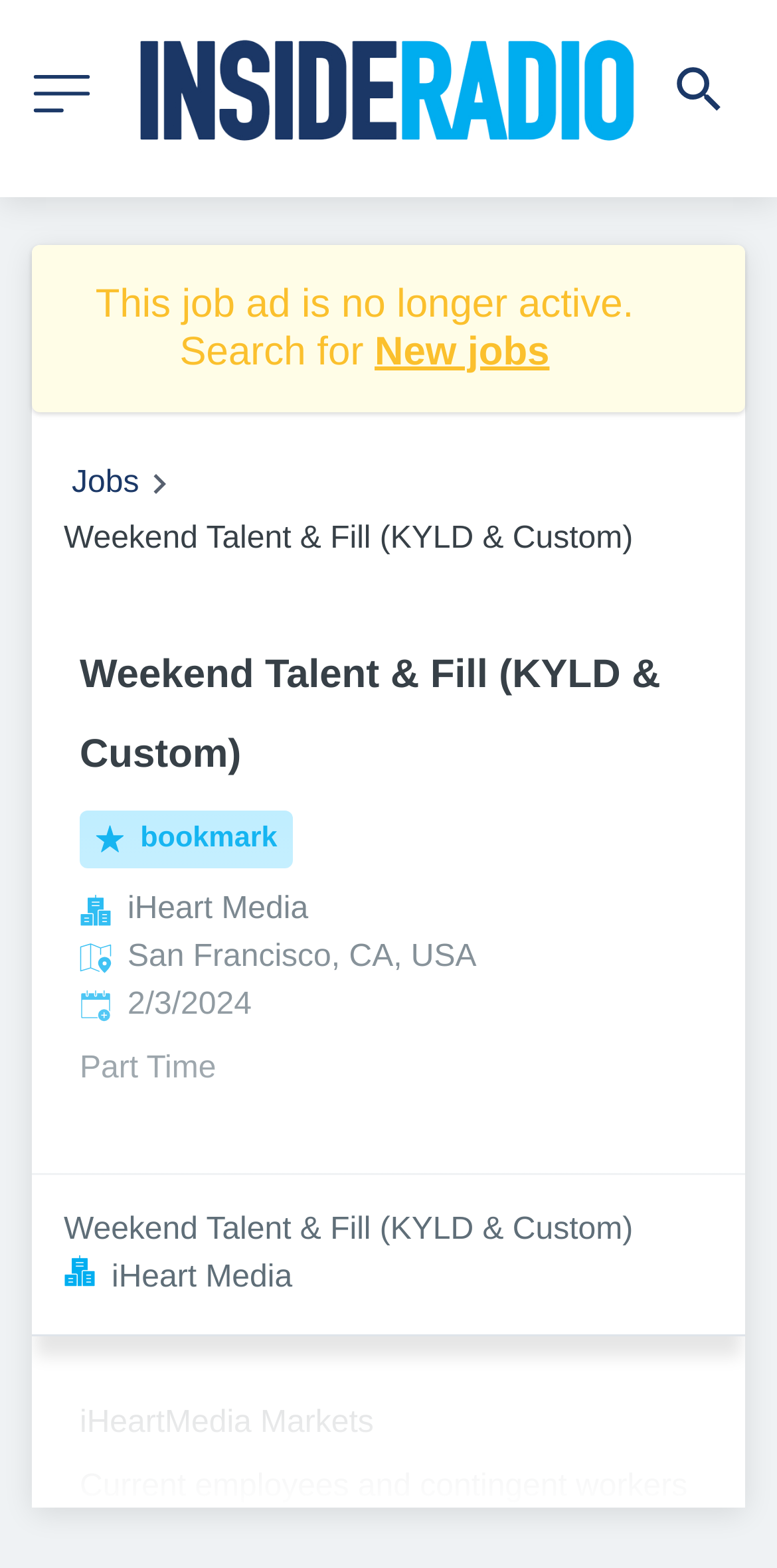Construct a comprehensive description capturing every detail on the webpage.

The webpage appears to be a job posting page, specifically for a Weekend Talent & Fill position at iHeartMedia Markets in San Francisco. At the top of the page, there is a title "Weekend Talent & Fill (KYLD & Custom)" in a prominent font, accompanied by a small company logo image to its right. Below the title, there is a brief description of the company, "iHeart Media", in a smaller font.

Further down, there is a section that addresses current employees and contingent workers, instructing them to click and apply, and search by job posting title. This section is positioned near the top-center of the page.

Below this section, there is a promotional text that highlights iHeartMedia Markets' strength, stating that they have "More #1 rated markets than the next two largest radio companies combined". This text is located roughly in the middle of the page.

The page also features a series of six identical images, each labeled "Loading interface...", arranged vertically and spanning the entire width of the page, from top to bottom. These images are positioned to the right of the main content, taking up a significant portion of the page's real estate.